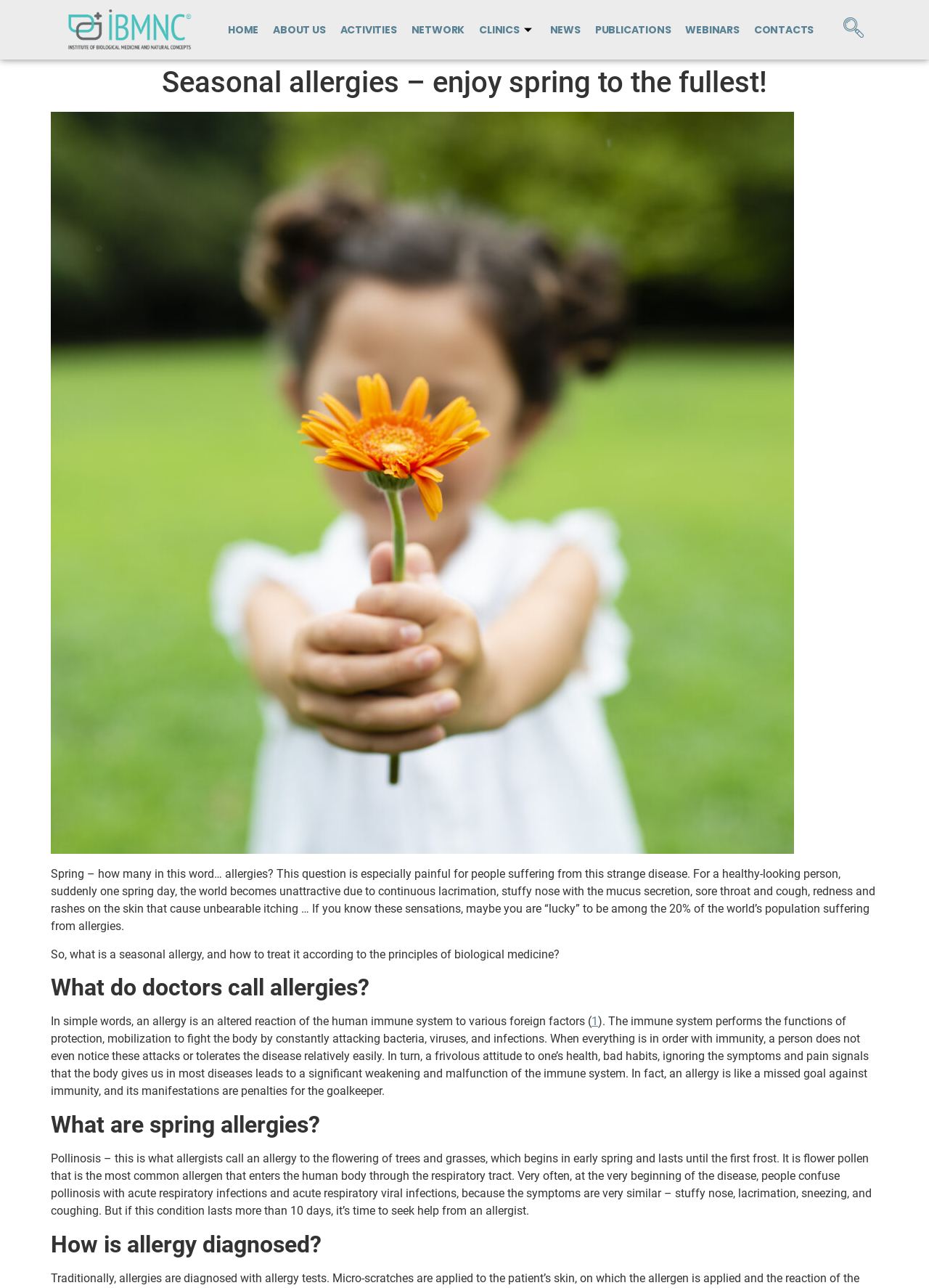Could you specify the bounding box coordinates for the clickable section to complete the following instruction: "Check current prices"?

None